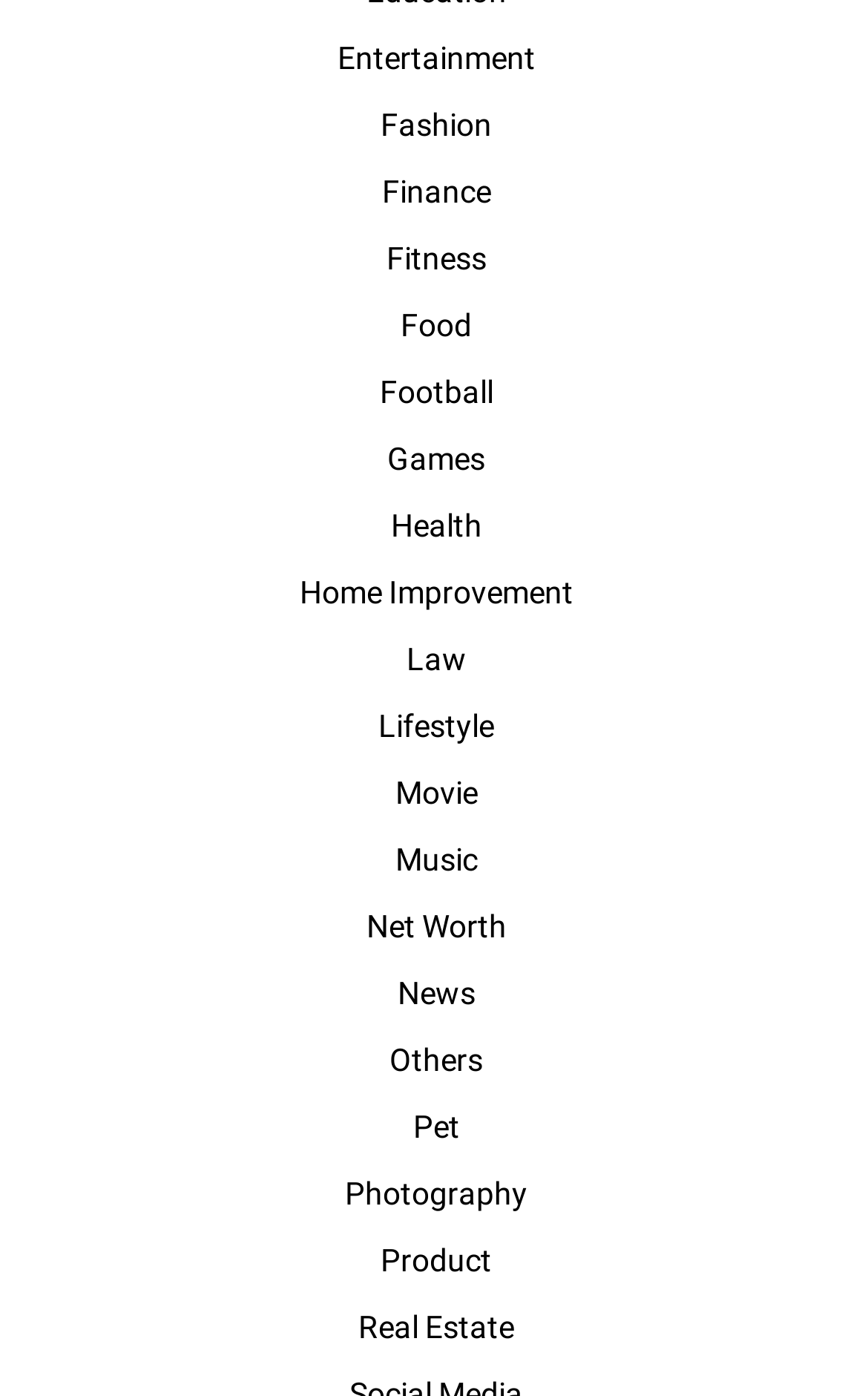Locate the bounding box of the user interface element based on this description: "Real Estate".

[0.051, 0.927, 0.949, 0.975]